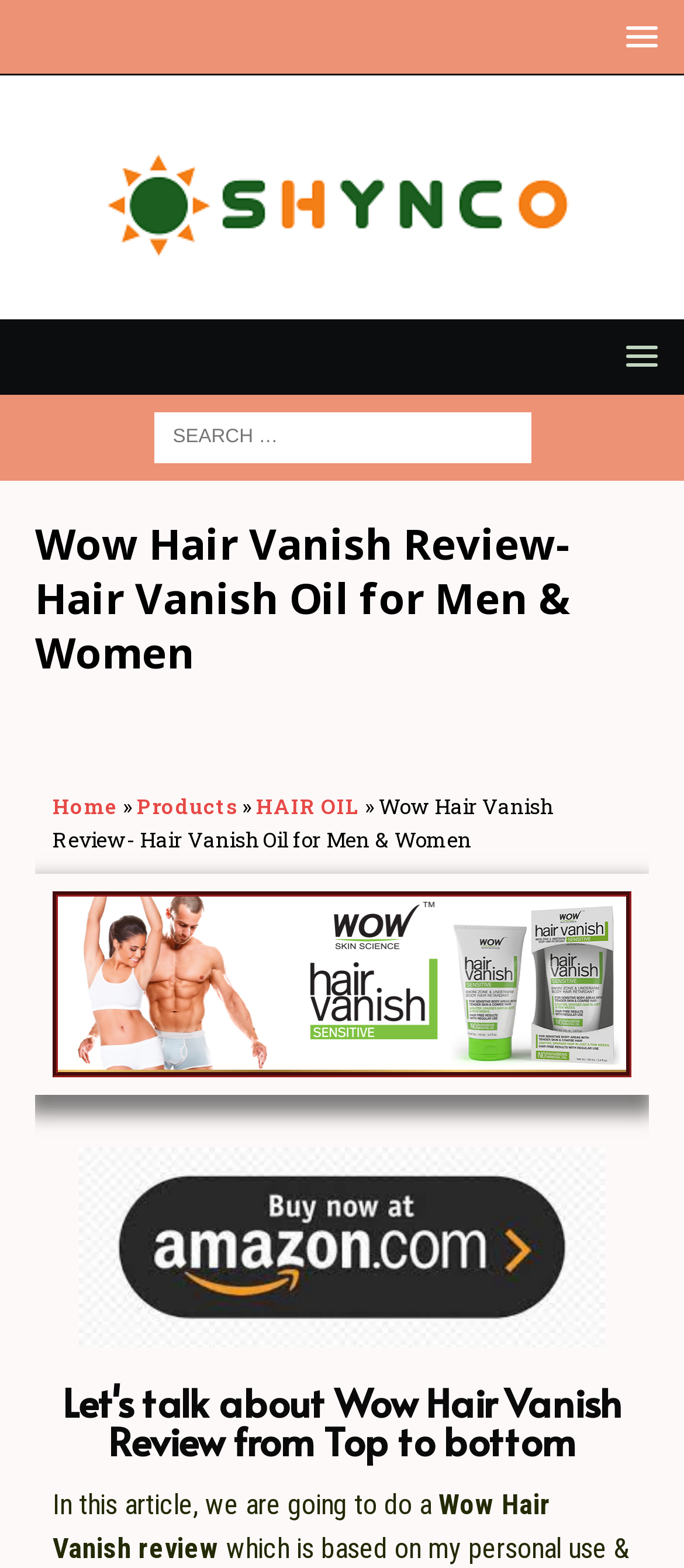What is the name of the product being reviewed?
Please provide a single word or phrase answer based on the image.

Wow Hair Vanish